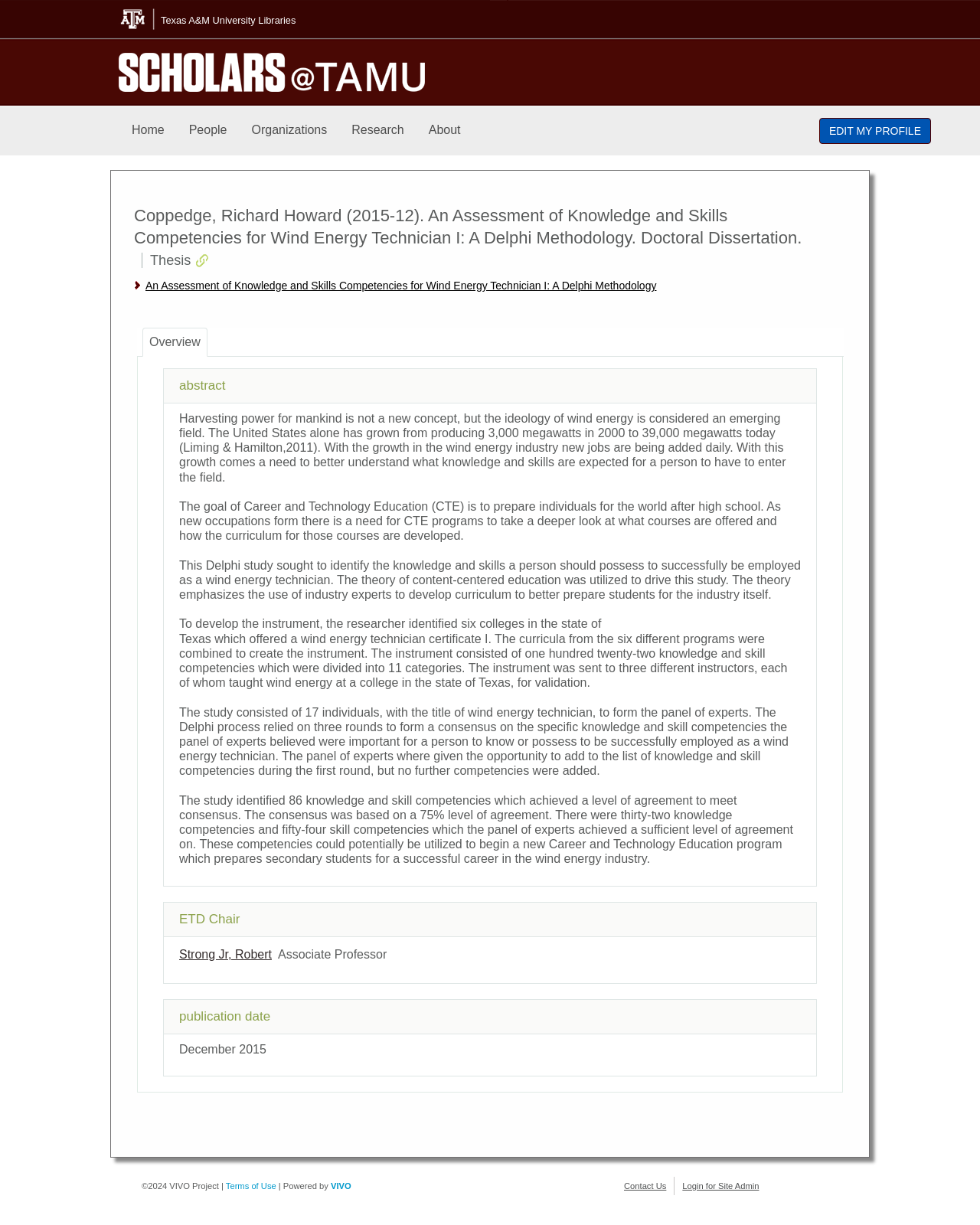Please identify the bounding box coordinates of the element's region that should be clicked to execute the following instruction: "View the 'Scholars@TAMU' profile". The bounding box coordinates must be four float numbers between 0 and 1, i.e., [left, top, right, bottom].

[0.121, 0.054, 0.434, 0.08]